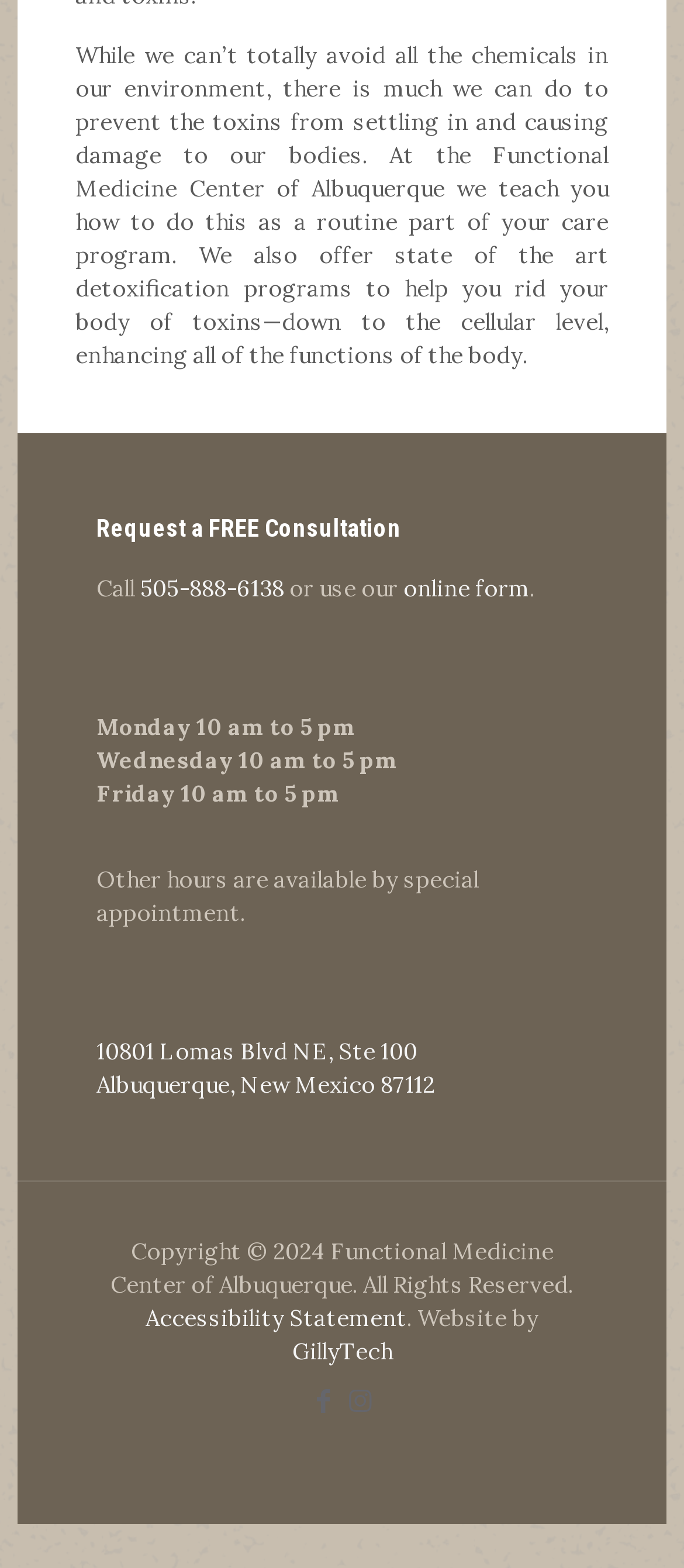Utilize the information from the image to answer the question in detail:
What are the office hours on Monday?

The office hours on Monday are from 10 am to 5 pm, as stated in the 'Monday 10 am to 5 pm' section of the webpage.